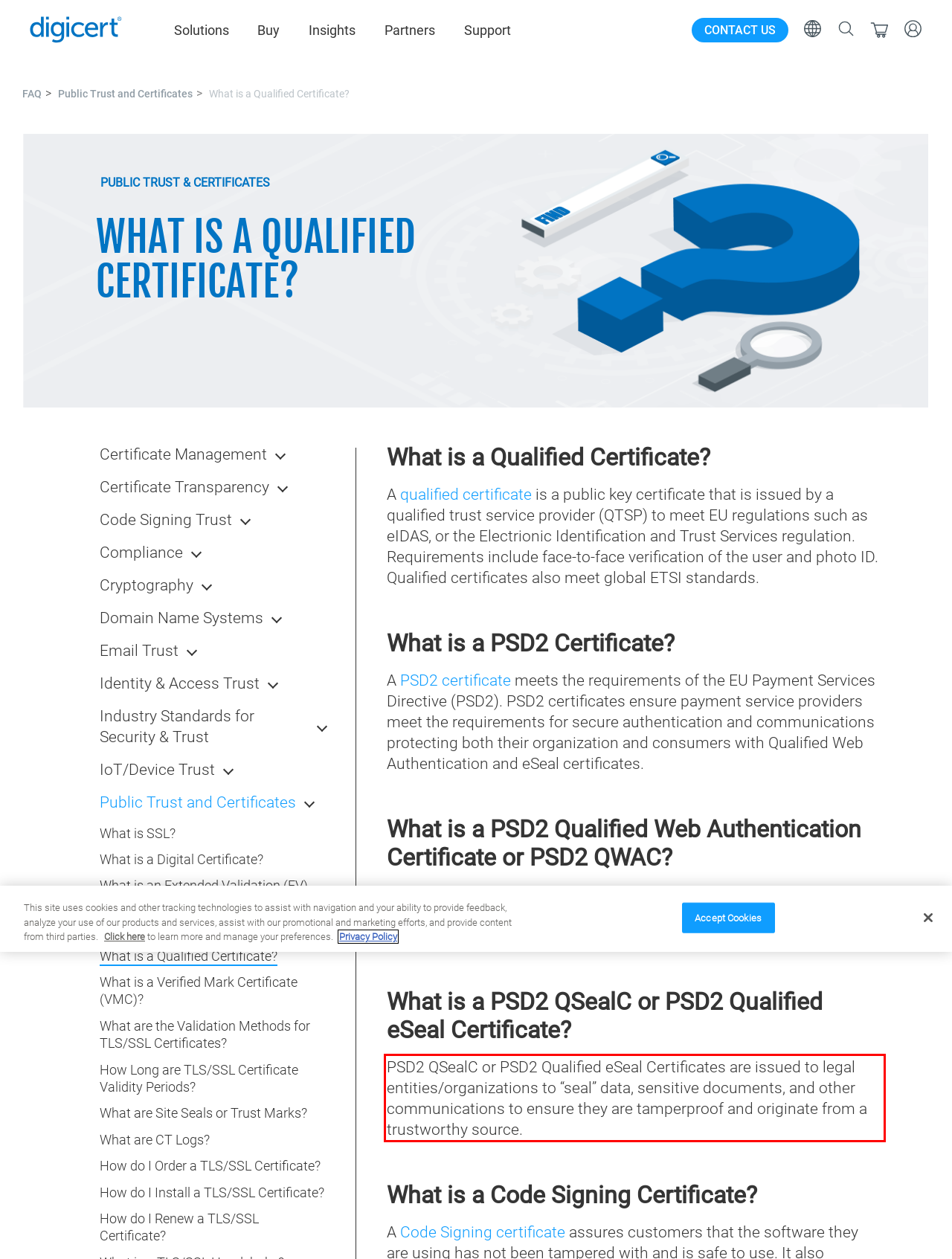Analyze the screenshot of the webpage and extract the text from the UI element that is inside the red bounding box.

PSD2 QSealC or PSD2 Qualified eSeal Certificates are issued to legal entities/organizations to “seal” data, sensitive documents, and other communications to ensure they are tamperproof and originate from a trustworthy source.